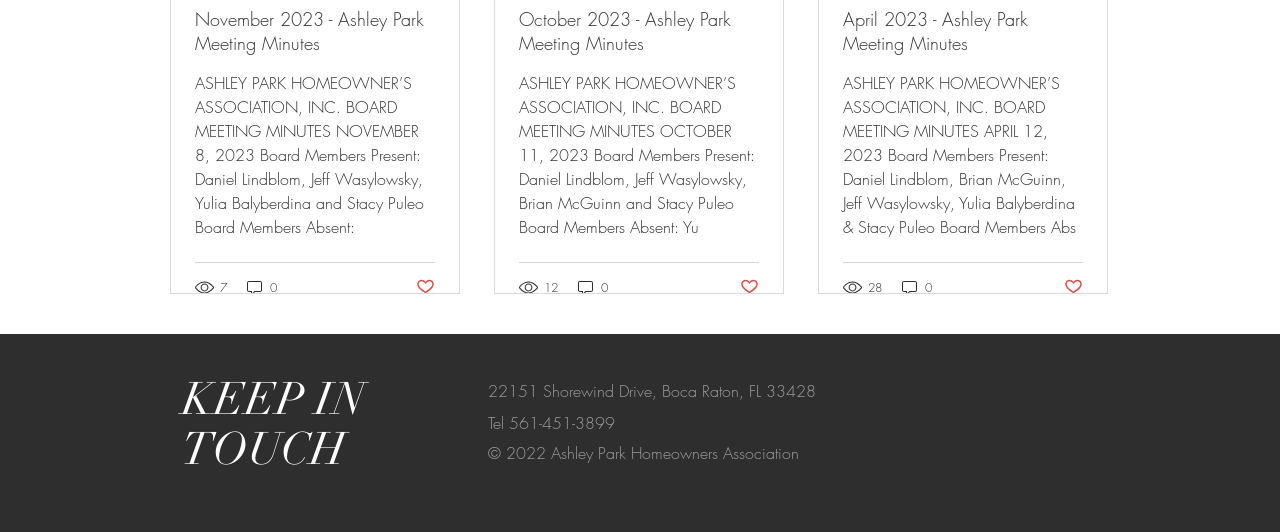What is the address of Ashley Park Homeowners Association?
Refer to the image and provide a one-word or short phrase answer.

22151 Shorewind Drive, Boca Raton, FL 33428